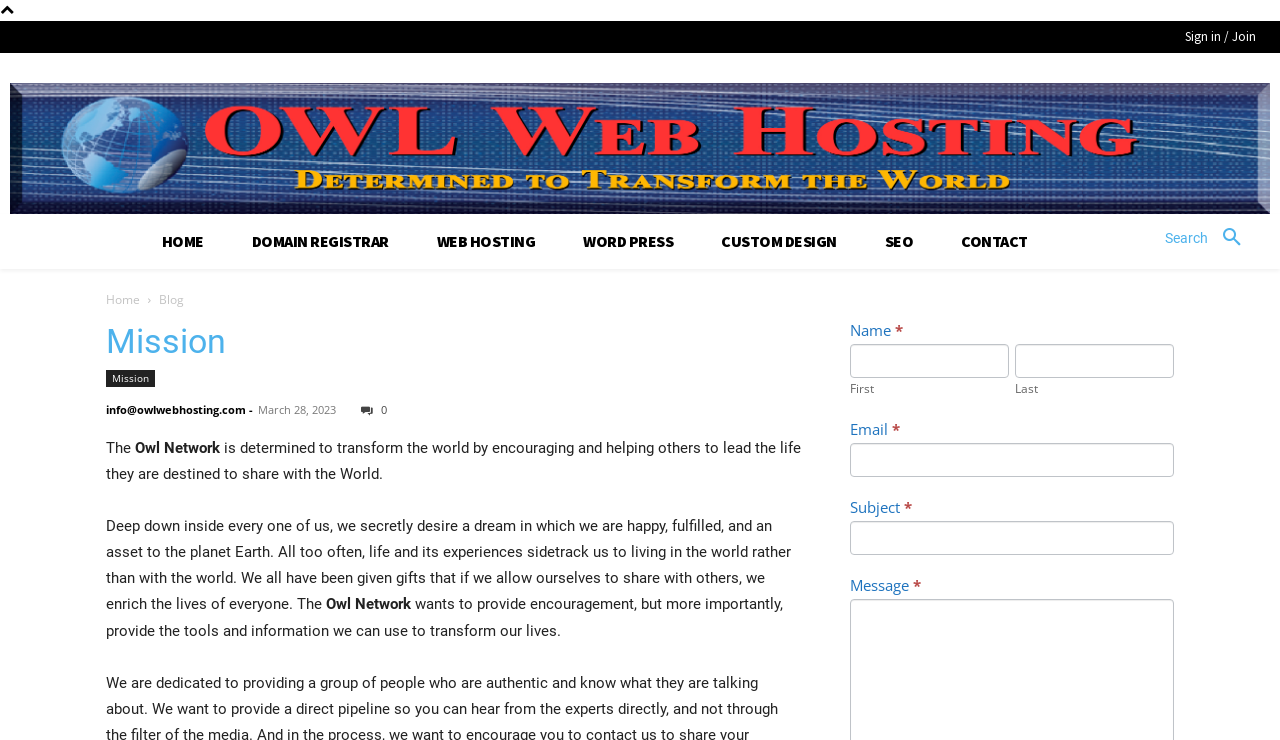Please give a short response to the question using one word or a phrase:
What is the purpose of the Owl Network?

To transform the world